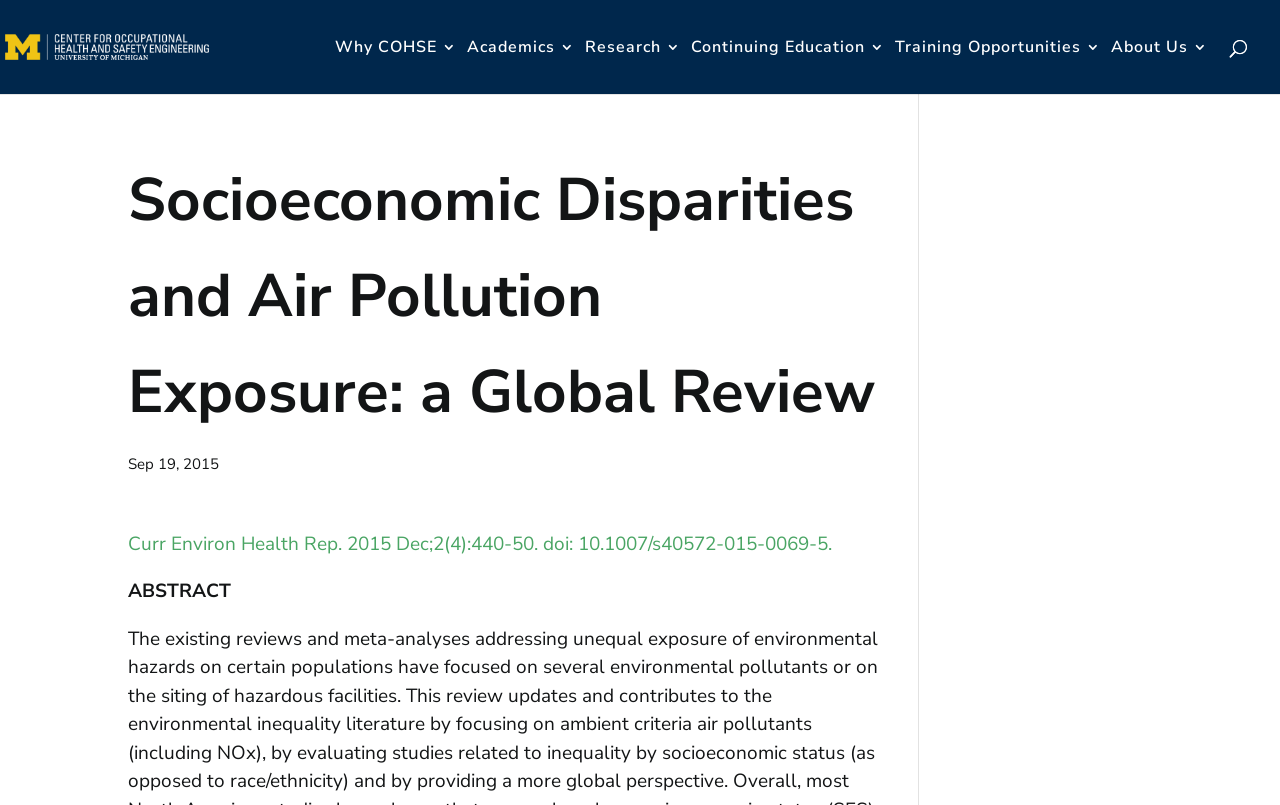Can you determine the main header of this webpage?

Socioeconomic Disparities and Air Pollution Exposure: a Global Review